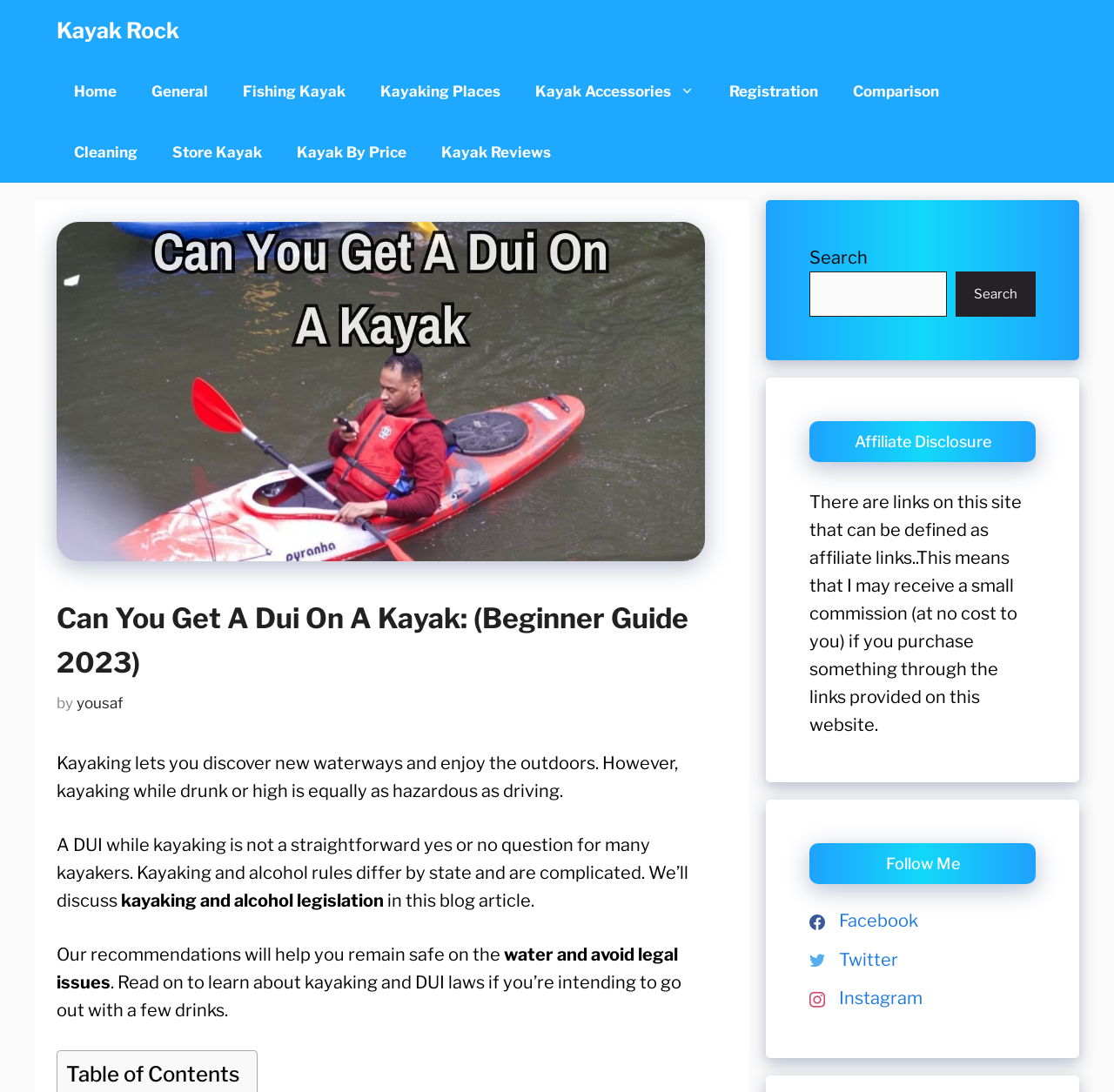What type of content is available on this website?
Kindly offer a detailed explanation using the data available in the image.

Based on the navigation menu, the website appears to have various sections related to kayaking, such as 'General', 'Fishing Kayak', 'Kayaking Places', and 'Kayak Accessories', suggesting that the website provides kayaking-related articles and information.